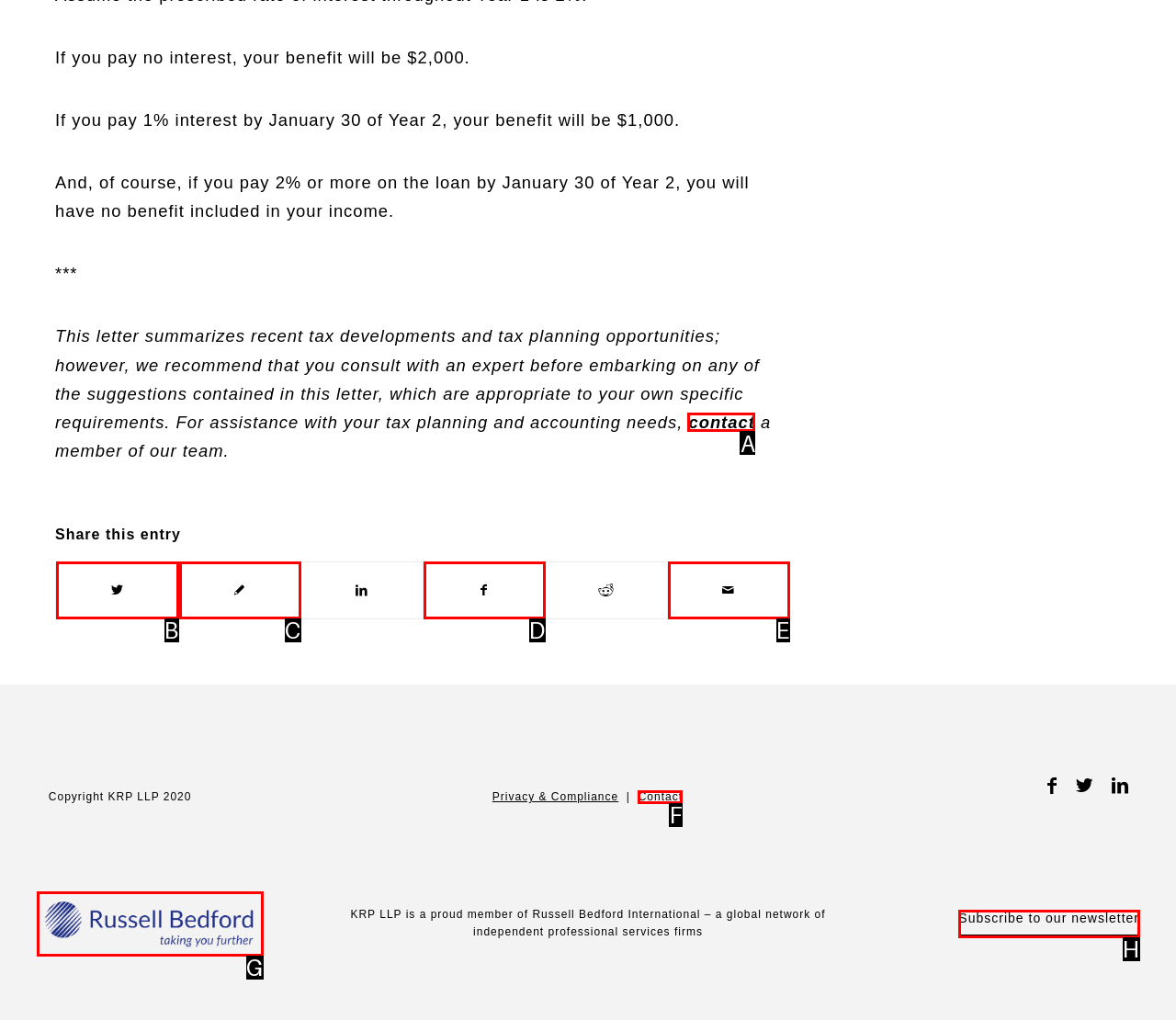For the task: contact a member of the team, specify the letter of the option that should be clicked. Answer with the letter only.

A